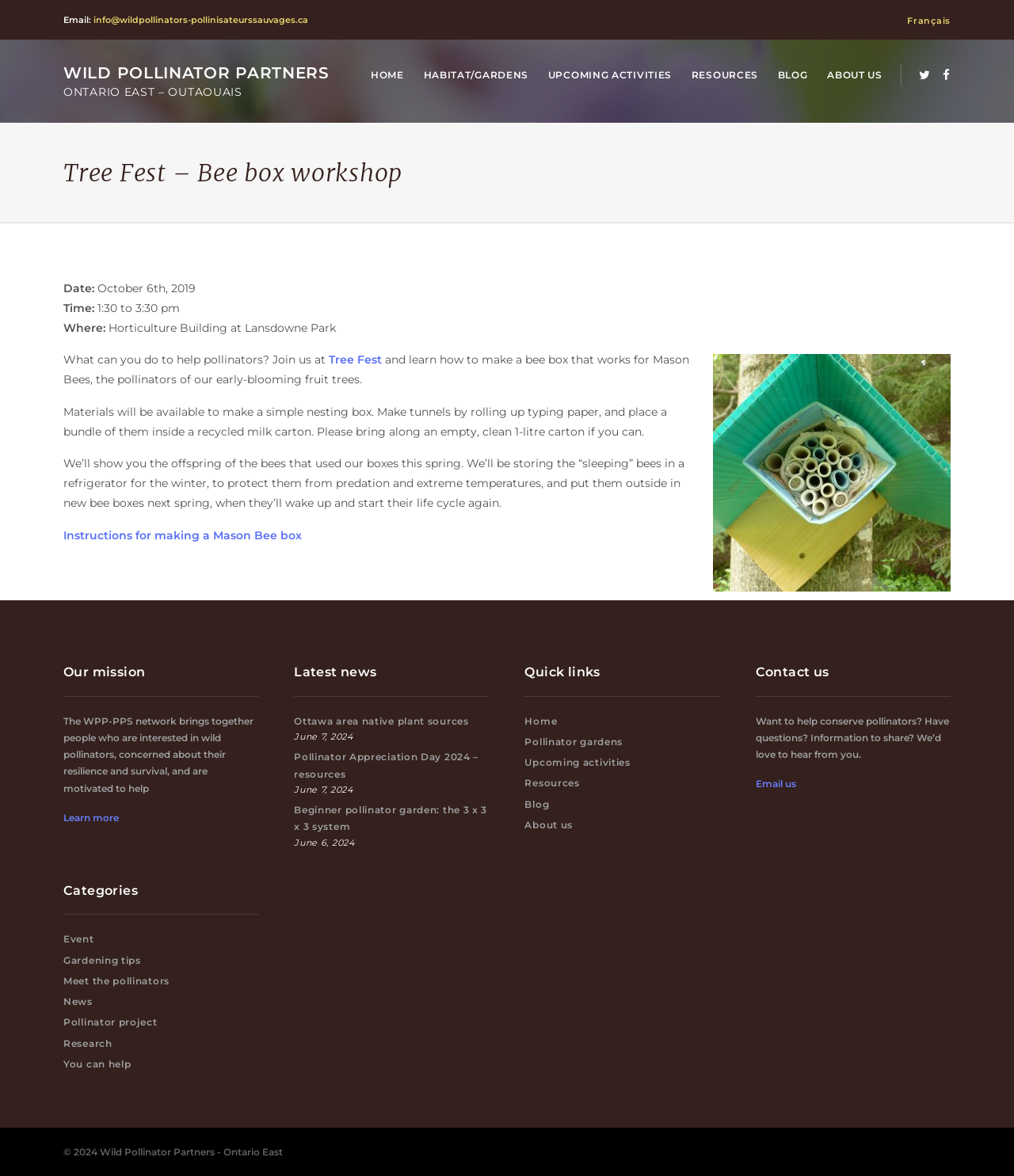What is the main title displayed on this webpage?

Tree Fest – Bee box workshop